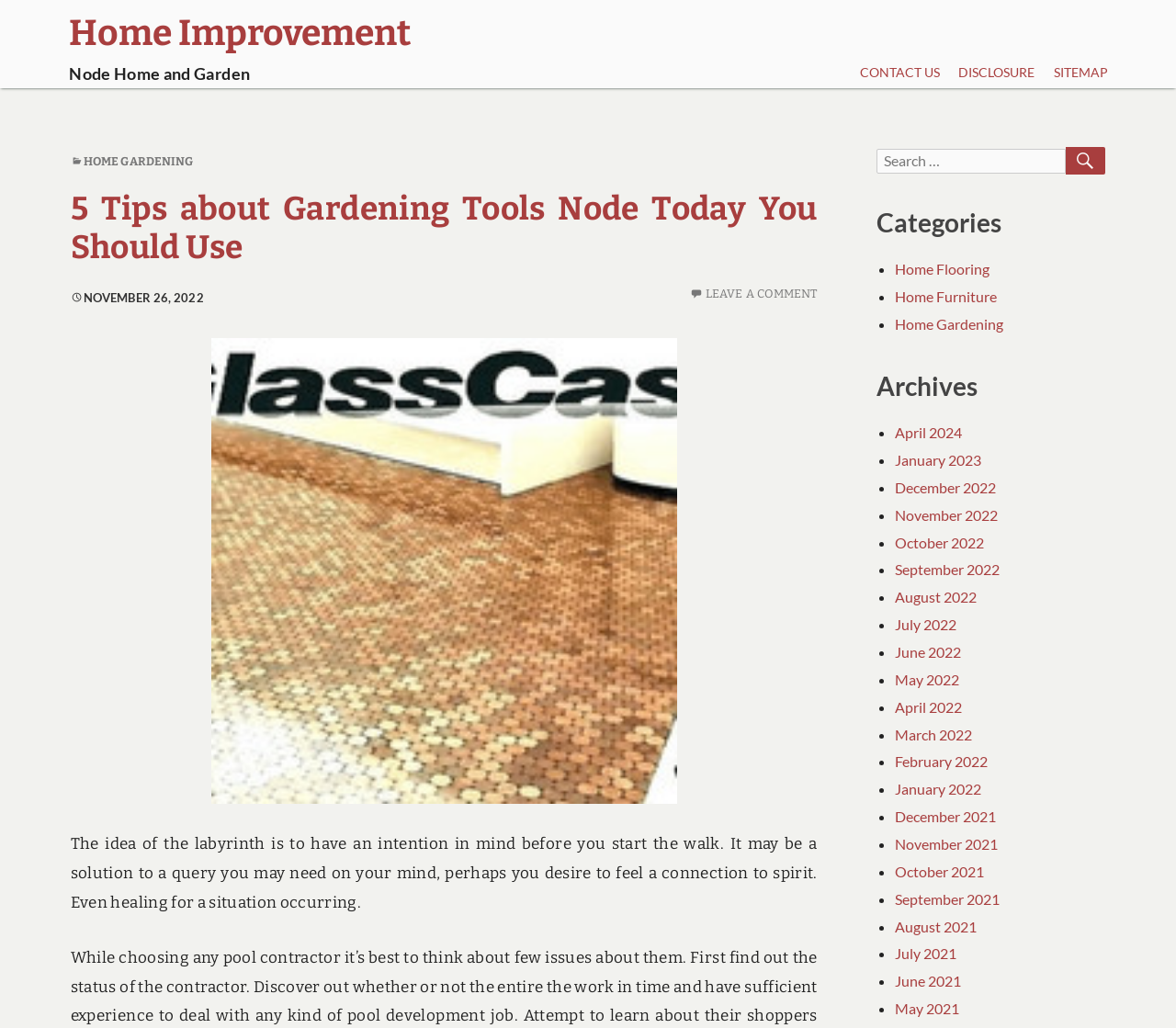Please determine the bounding box coordinates for the element that should be clicked to follow these instructions: "Read the article published on November 26, 2022".

[0.06, 0.282, 0.173, 0.297]